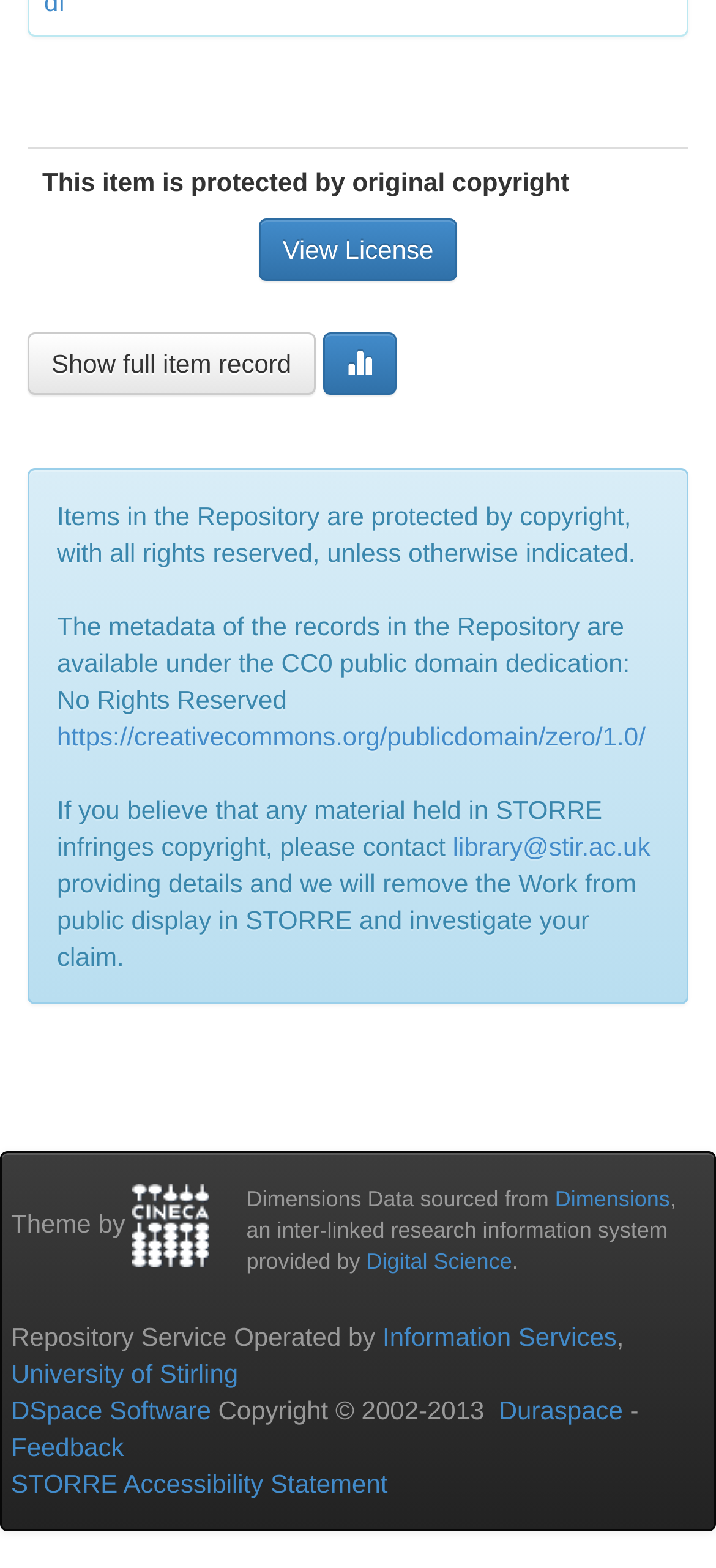What is the theme of the website by?
Please provide a single word or phrase as your answer based on the screenshot.

Logo CINECA